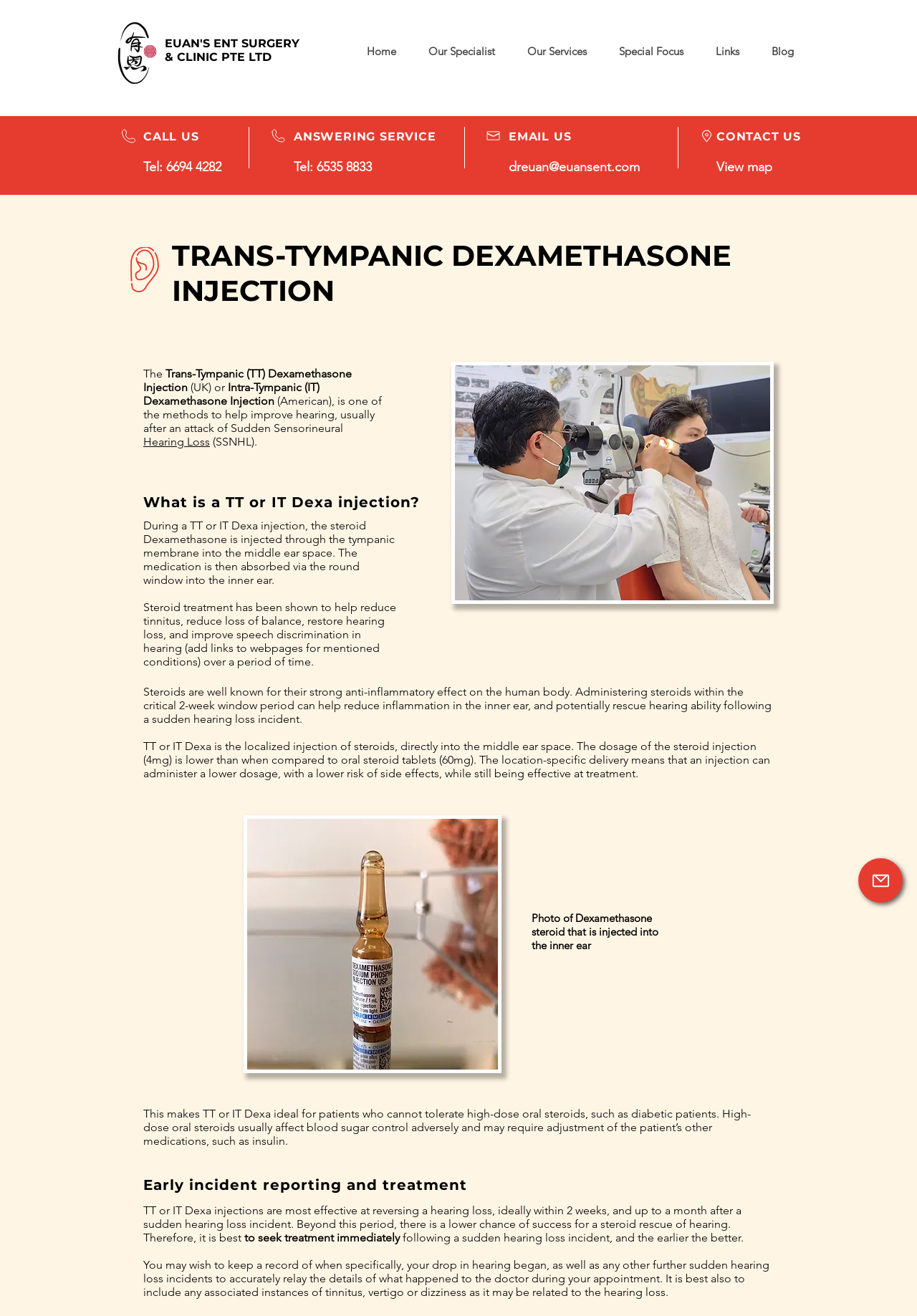Explain the webpage in detail, including its primary components.

This webpage is about Euan's ENT Surgery & Clinic, a medical clinic specializing in ear, nose, and throat (ENT) surgery. At the top left corner, there is a logo of the clinic, accompanied by a heading that reads "EUAN'S ENT SURGERY & CLINIC PTE LTD". Below the logo, there is a navigation menu with links to different sections of the website, including "Home", "Our Specialist", "Our Services", "Special Focus", "Links", and "Blog".

The main content of the webpage is about Trans-Tympanic (TT) Dexamethasone Injection, a medical treatment for hearing loss. There is a heading that reads "TRANS-TYMPANIC DEXAMETHASONE INJECTION" followed by a brief introduction to the treatment. Below the introduction, there are several paragraphs of text that explain the treatment in more detail, including how it works, its benefits, and its ideal timing.

There are two images on the webpage, one of an ear and another of a TT Dexamethasone injection. The images are placed to the right of the text and are used to illustrate the treatment.

At the bottom of the webpage, there is a section with contact information, including phone numbers, an email address, and a link to a contact form. There is also a link to view a map of the clinic's location.

Overall, the webpage is well-organized and easy to navigate, with clear headings and concise text that explains the medical treatment in detail.